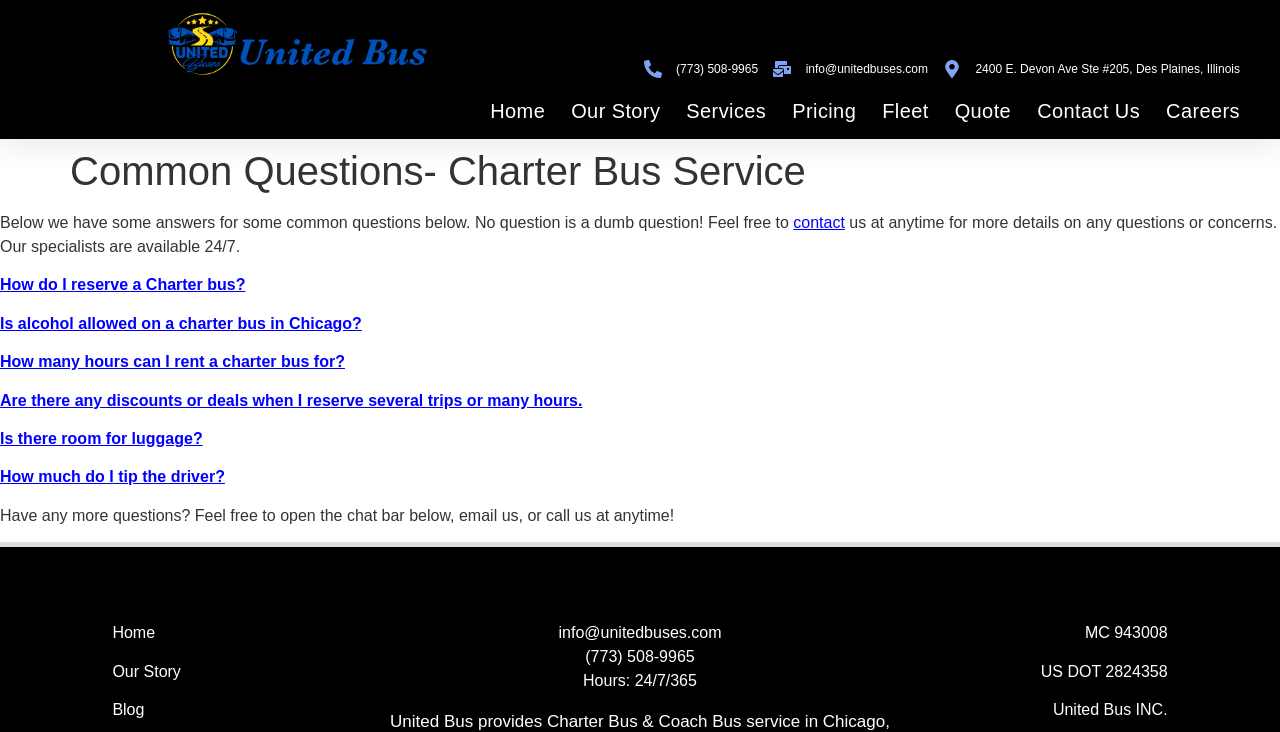Find the bounding box coordinates of the clickable region needed to perform the following instruction: "Click the 'Home' link". The coordinates should be provided as four float numbers between 0 and 1, i.e., [left, top, right, bottom].

[0.383, 0.134, 0.426, 0.169]